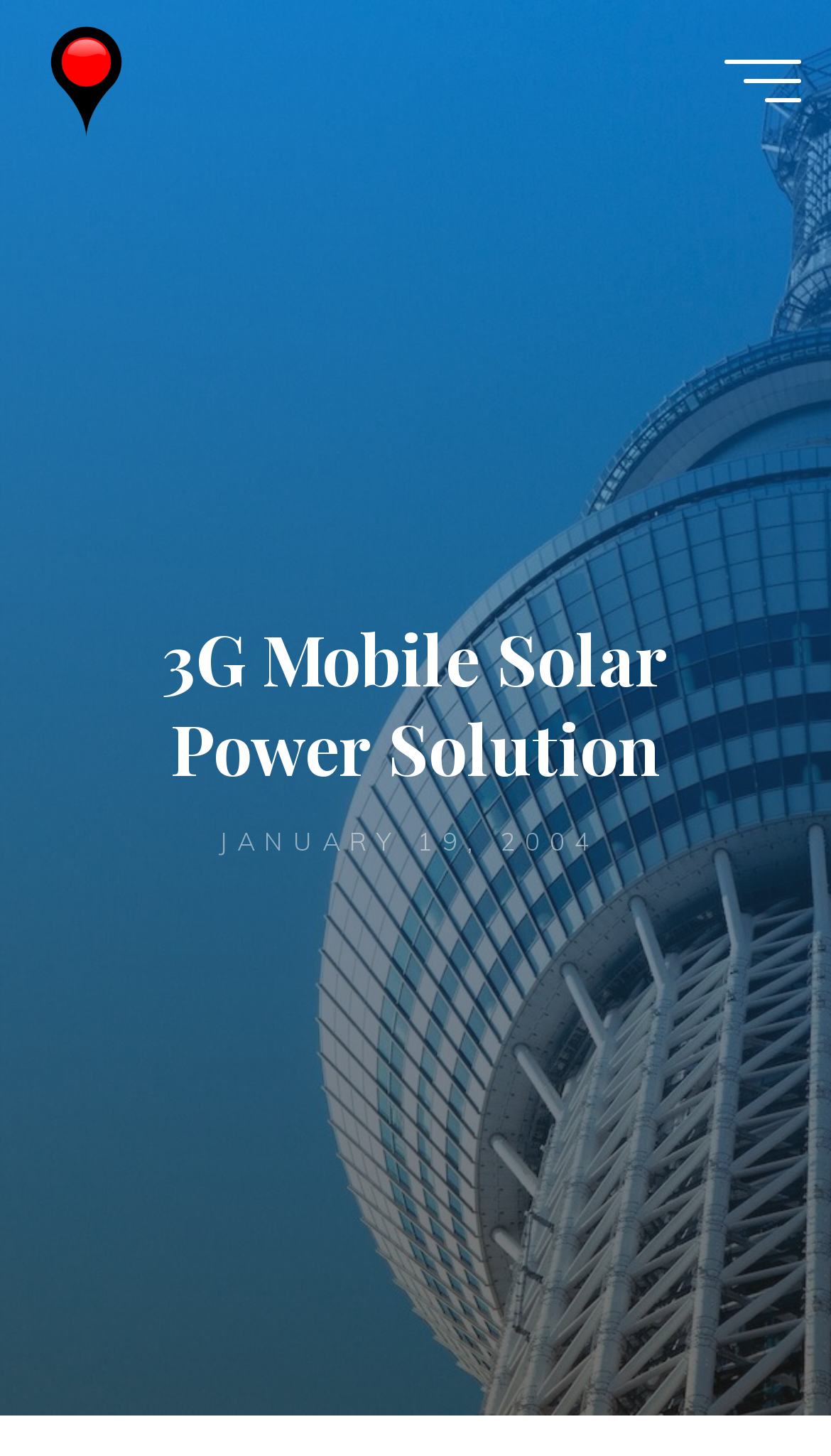Summarize the webpage comprehensively, mentioning all visible components.

The webpage is about the 3G Mobile Solar Power Solution, with a focus on Wireless Watch Japan. At the top left, there is a link and an image, both labeled "Wireless Watch Japan", which suggests a logo or branding element. 

To the right of the logo, there is another link with the same label, "Wireless Watch Japan", which may be a duplicate or a secondary navigation element. 

In the top right corner, there is a button labeled "Main menu", which likely provides access to the website's main navigation. 

Below the logo, there is a heading that reads "3G Mobile Solar Power Solution". 

Underneath the heading, there is a time element with the date "JANUARY 19, 2004", which may indicate the publication or update date of the content. 

At the bottom of the page, there is a button labeled "Back to Top", which allows users to quickly navigate back to the top of the page.